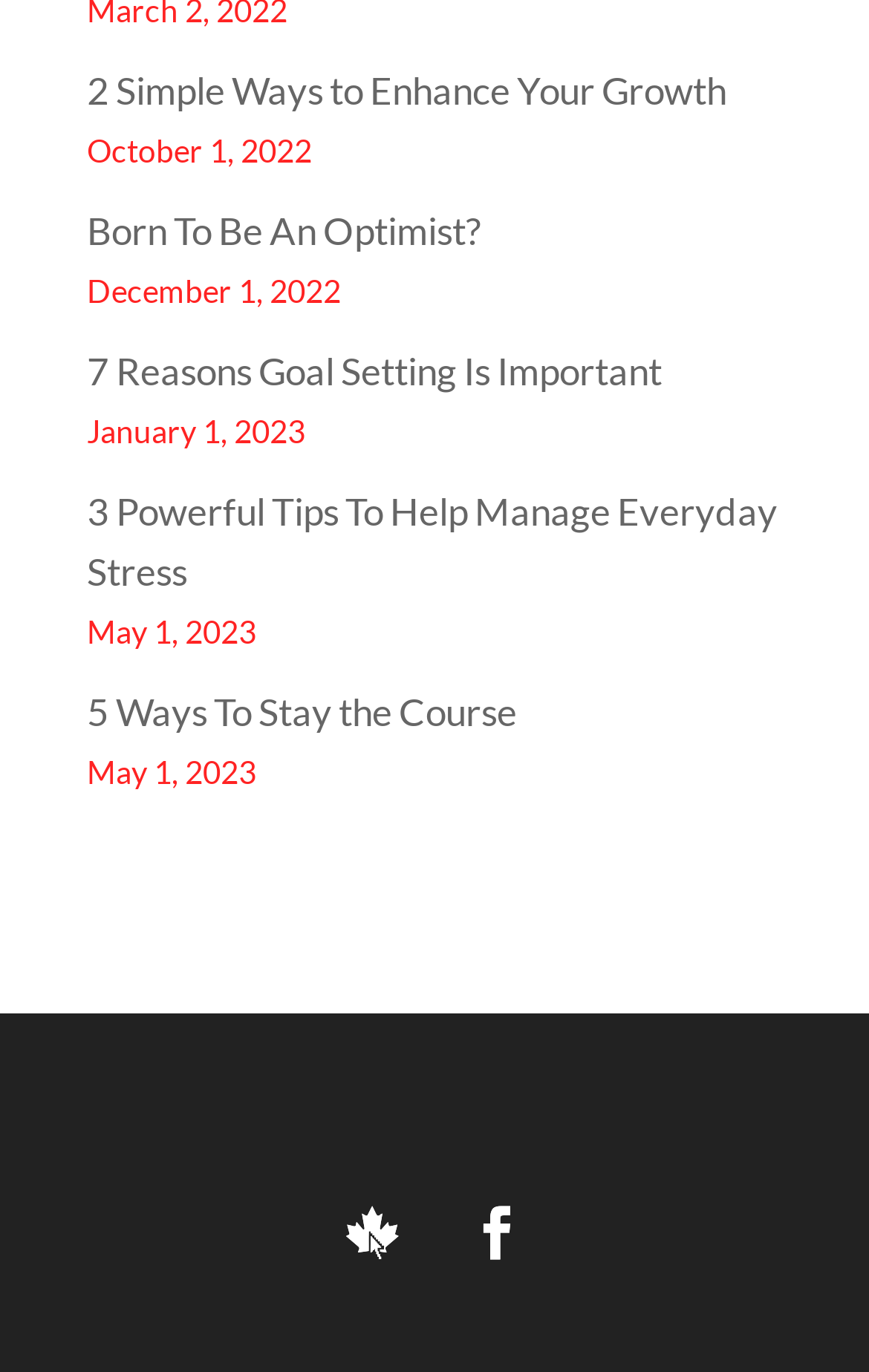What is the title of the second article?
Using the visual information, answer the question in a single word or phrase.

Born To Be An Optimist?